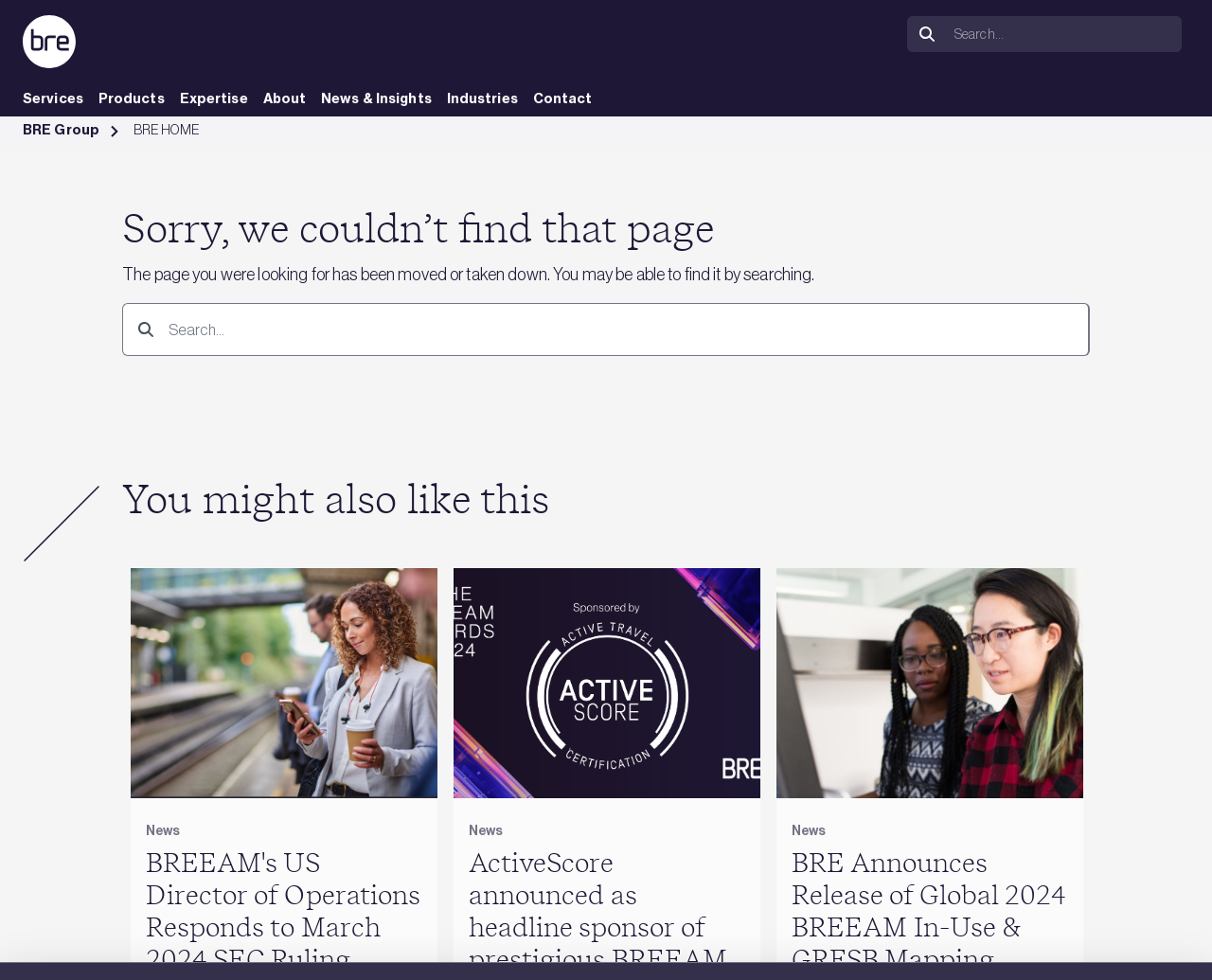Please answer the following question using a single word or phrase: 
What type of content is 'BREEAM's US Director of Operations Responds to March 2024 SEC Ruling'?

News